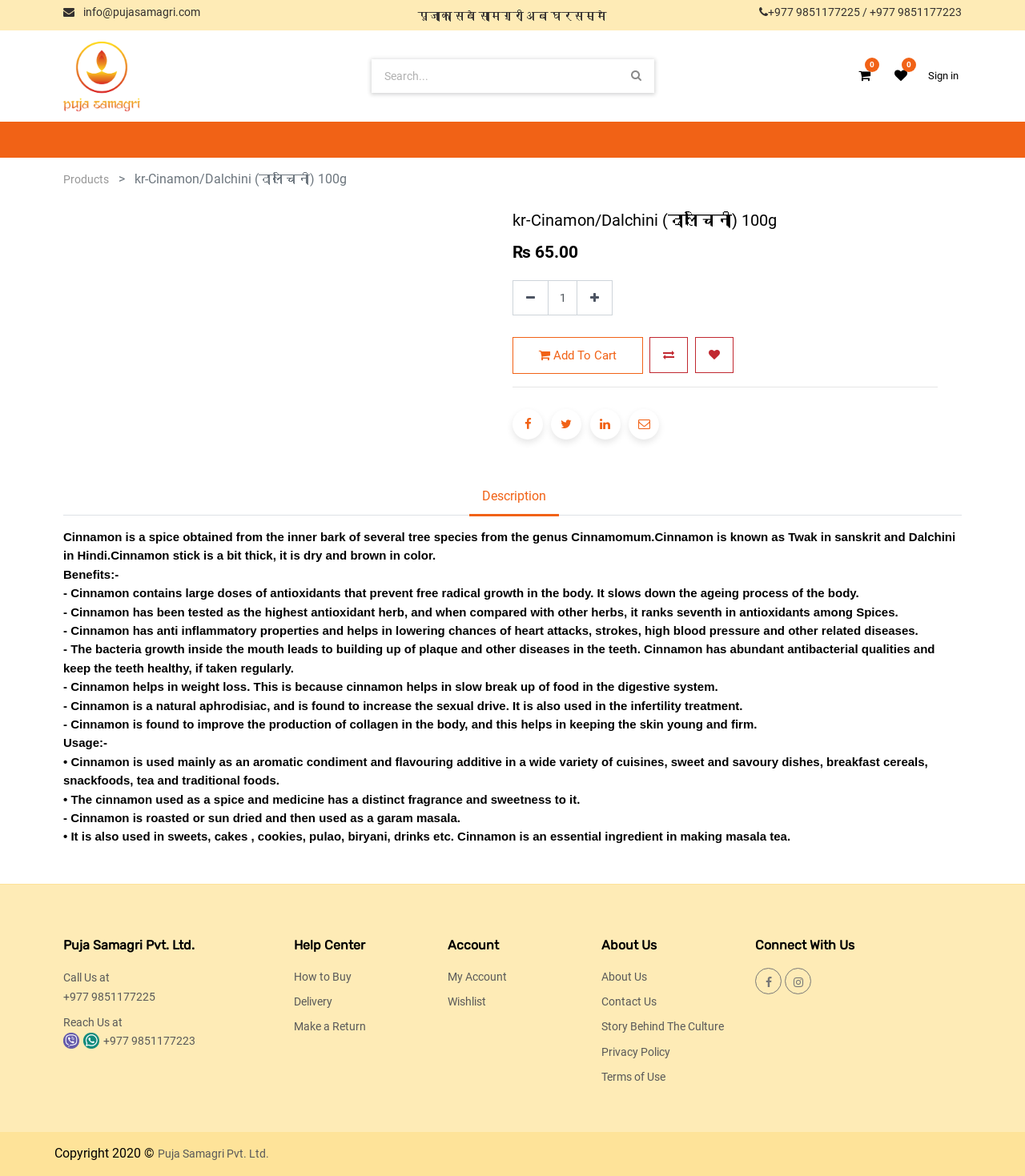Locate the bounding box of the UI element described by: "Make a Return" in the given webpage screenshot.

[0.287, 0.868, 0.357, 0.878]